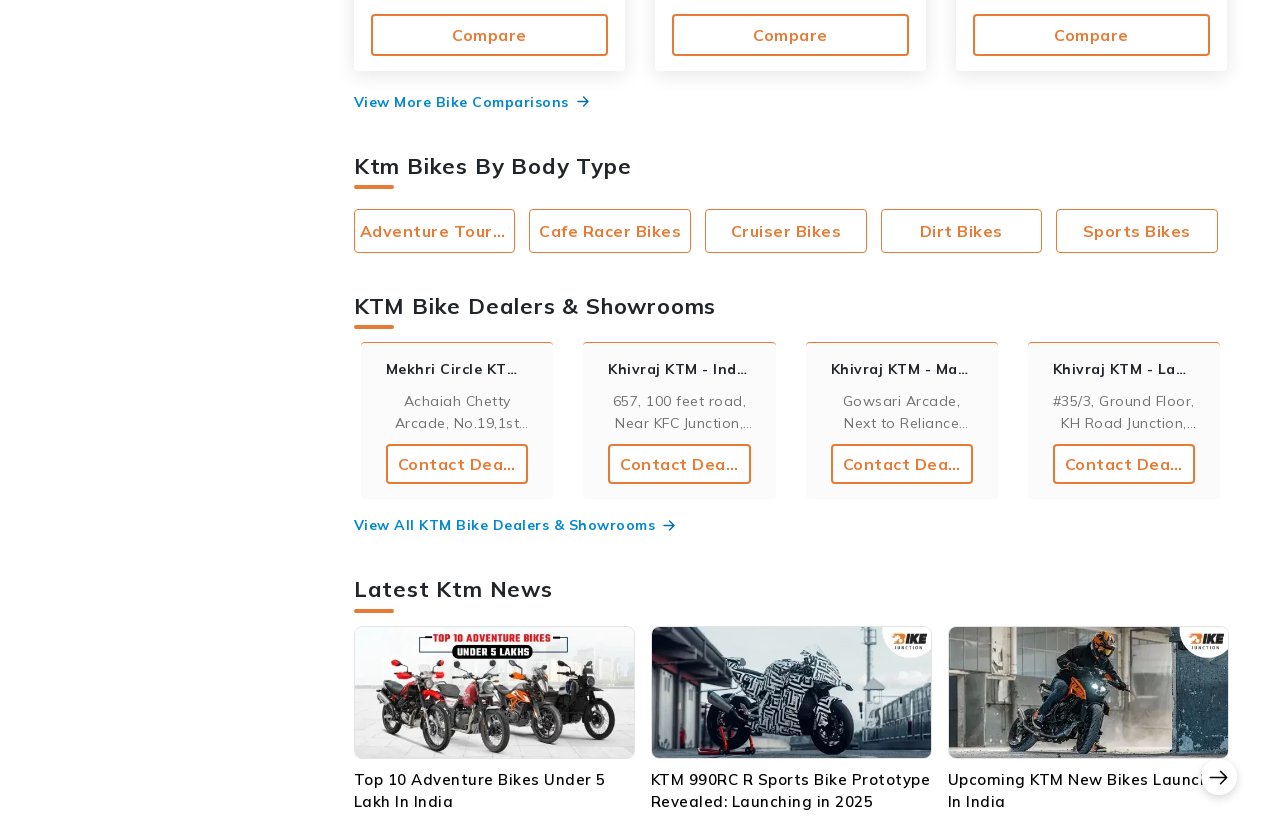From the webpage screenshot, predict the bounding box of the UI element that matches this description: "Bajaj".

[0.291, 0.121, 0.319, 0.139]